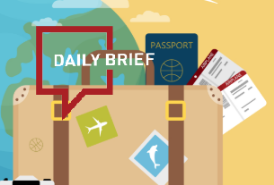Based on the image, please elaborate on the answer to the following question:
Are travel tickets visible in the image?

Nearby the suitcase, a passport and travel tickets peek out, indicating the preparatory aspects of a journey, which suggests that travel tickets are visible in the image.